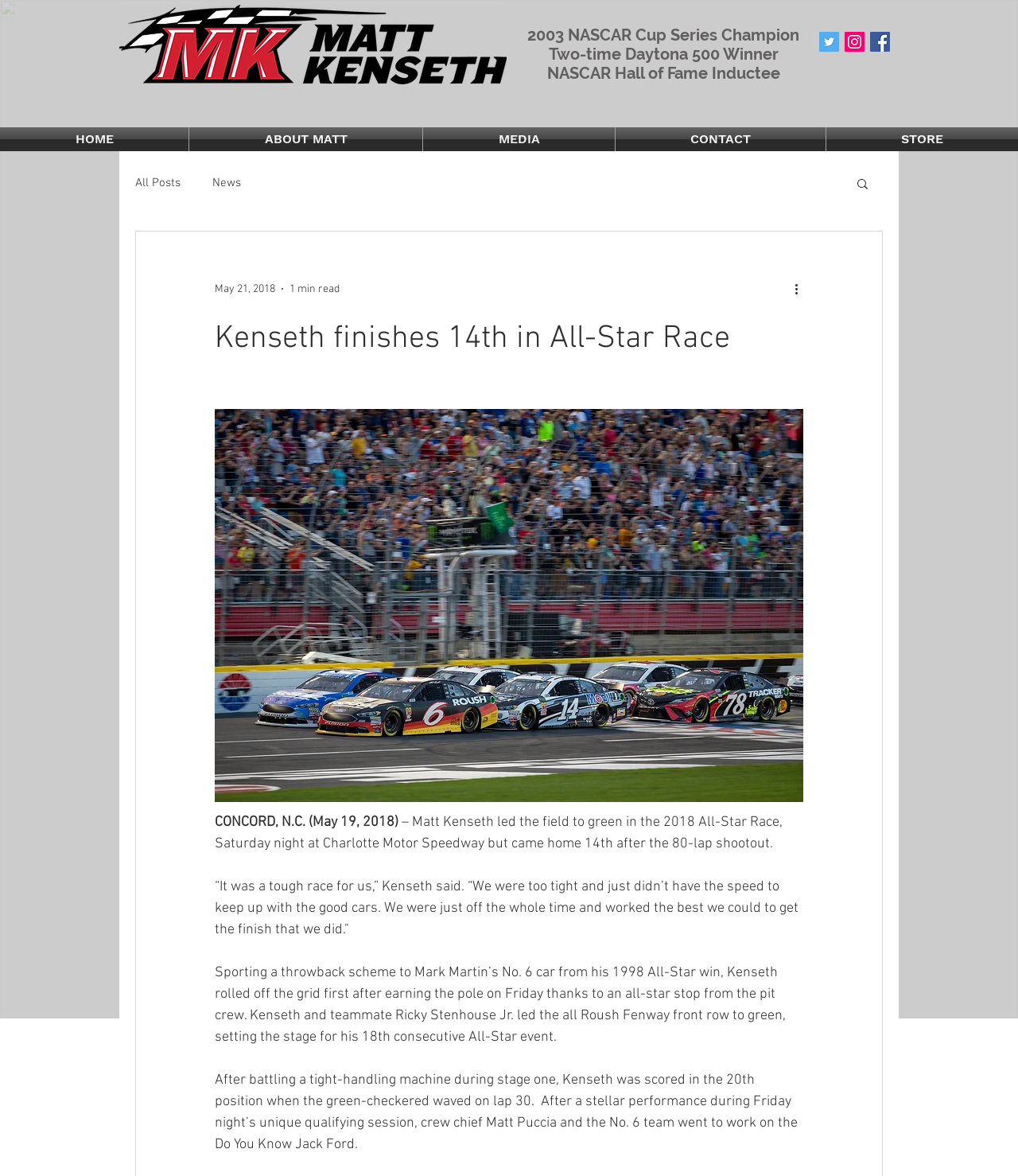Predict the bounding box coordinates of the area that should be clicked to accomplish the following instruction: "Search for something". The bounding box coordinates should consist of four float numbers between 0 and 1, i.e., [left, top, right, bottom].

[0.84, 0.15, 0.855, 0.164]